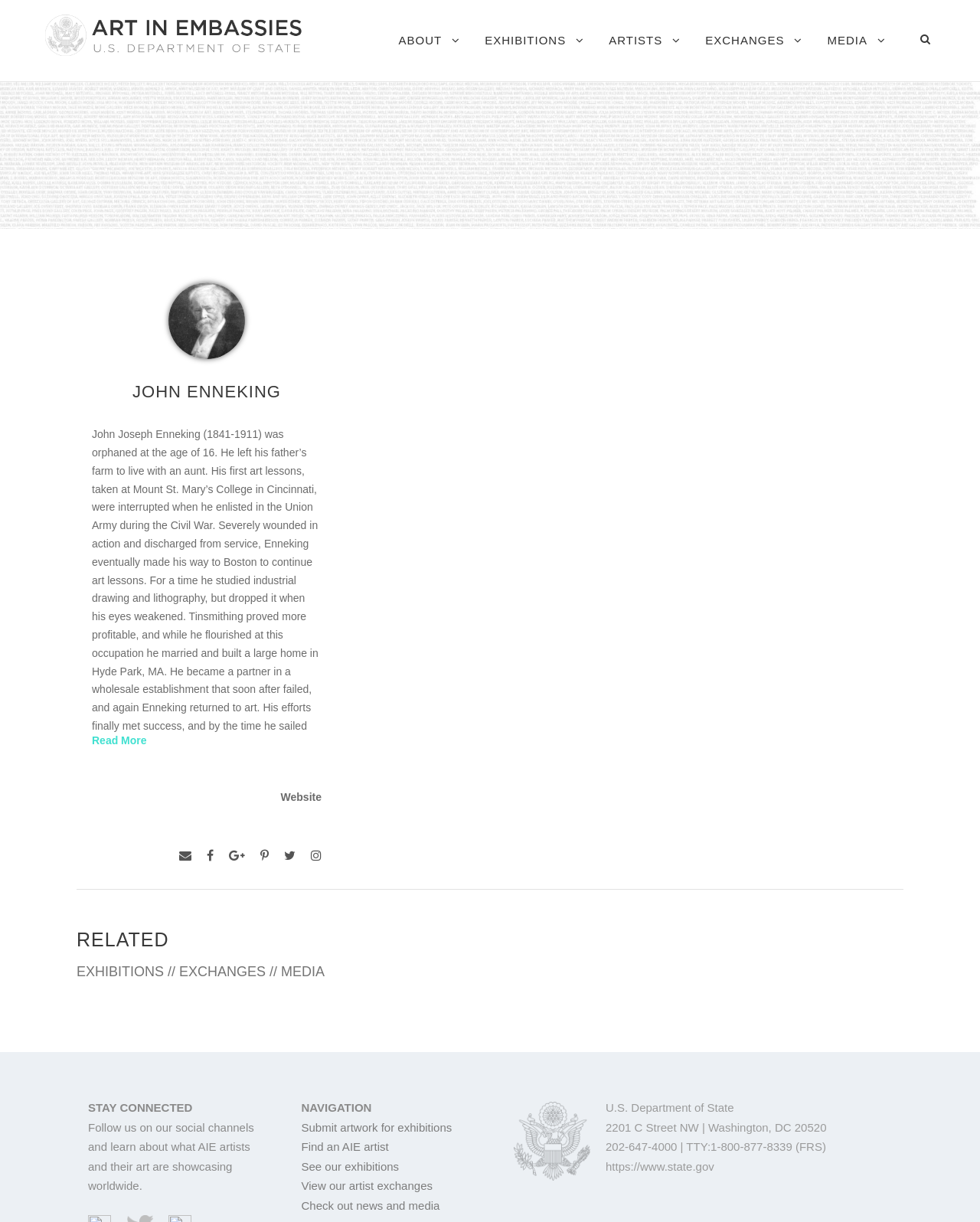Please indicate the bounding box coordinates of the element's region to be clicked to achieve the instruction: "Submit artwork for exhibitions". Provide the coordinates as four float numbers between 0 and 1, i.e., [left, top, right, bottom].

[0.307, 0.917, 0.461, 0.928]